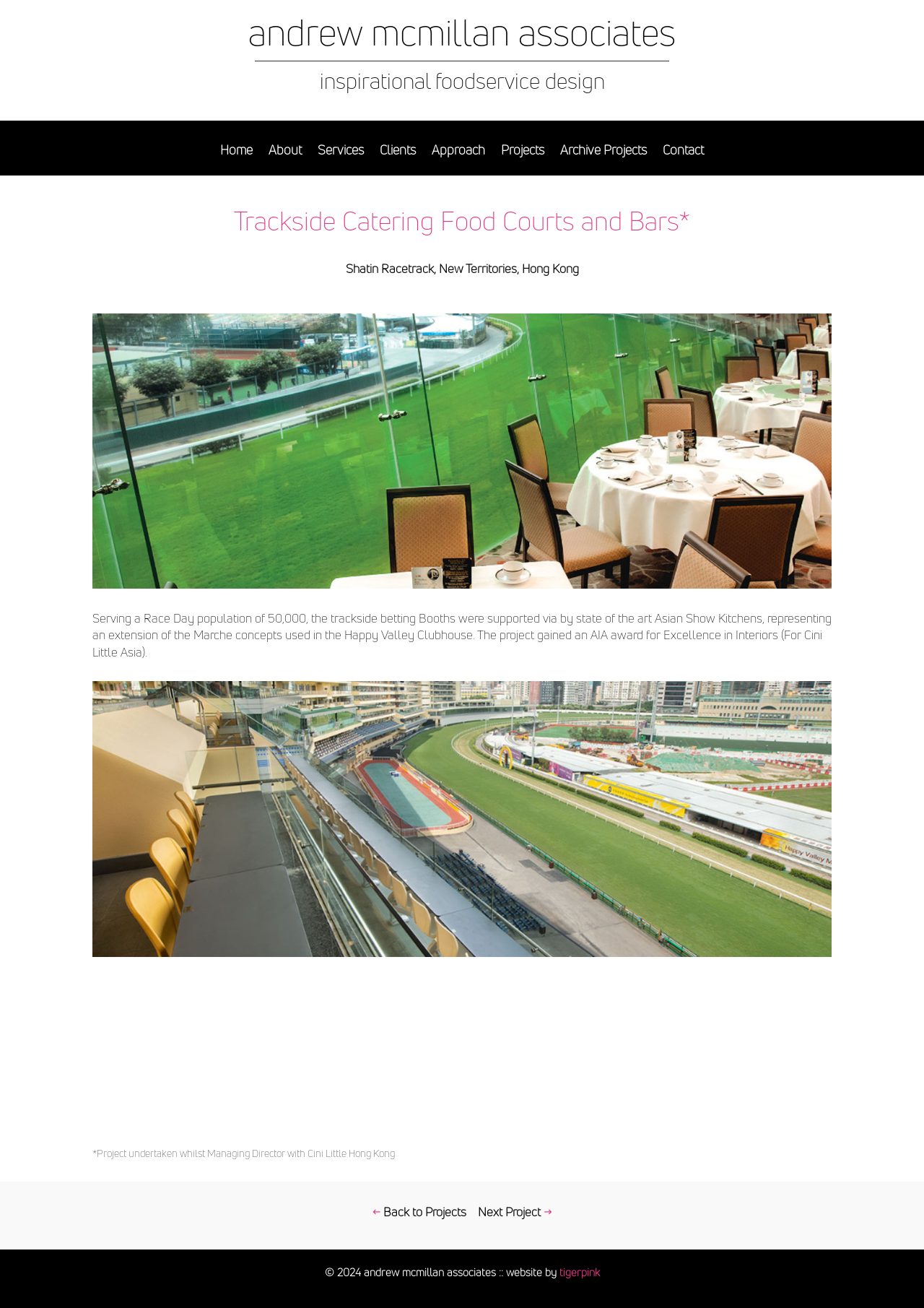What is the copyright year of the webpage?
Based on the screenshot, provide your answer in one word or phrase.

2024